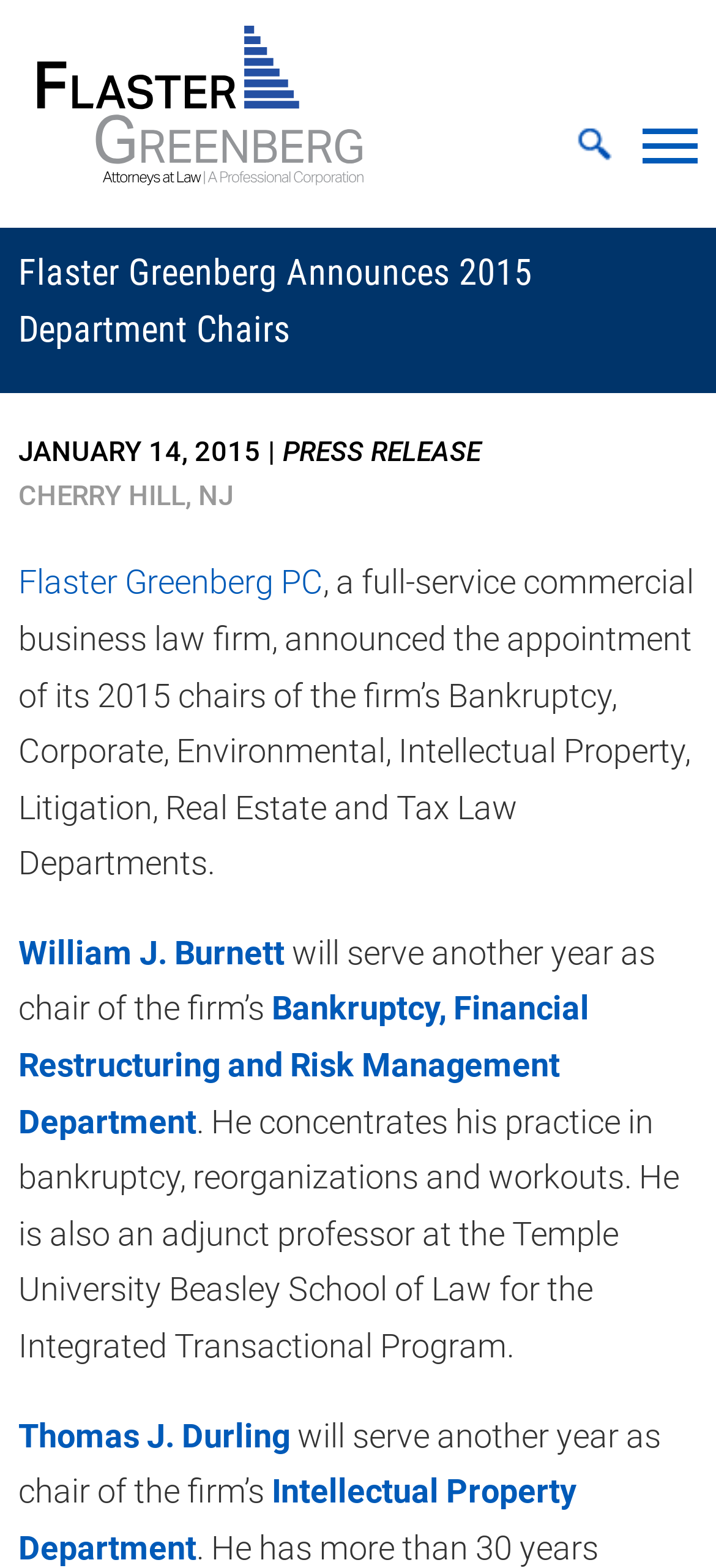Give the bounding box coordinates for the element described by: "Flaster Greenberg PC".

[0.026, 0.359, 0.451, 0.383]